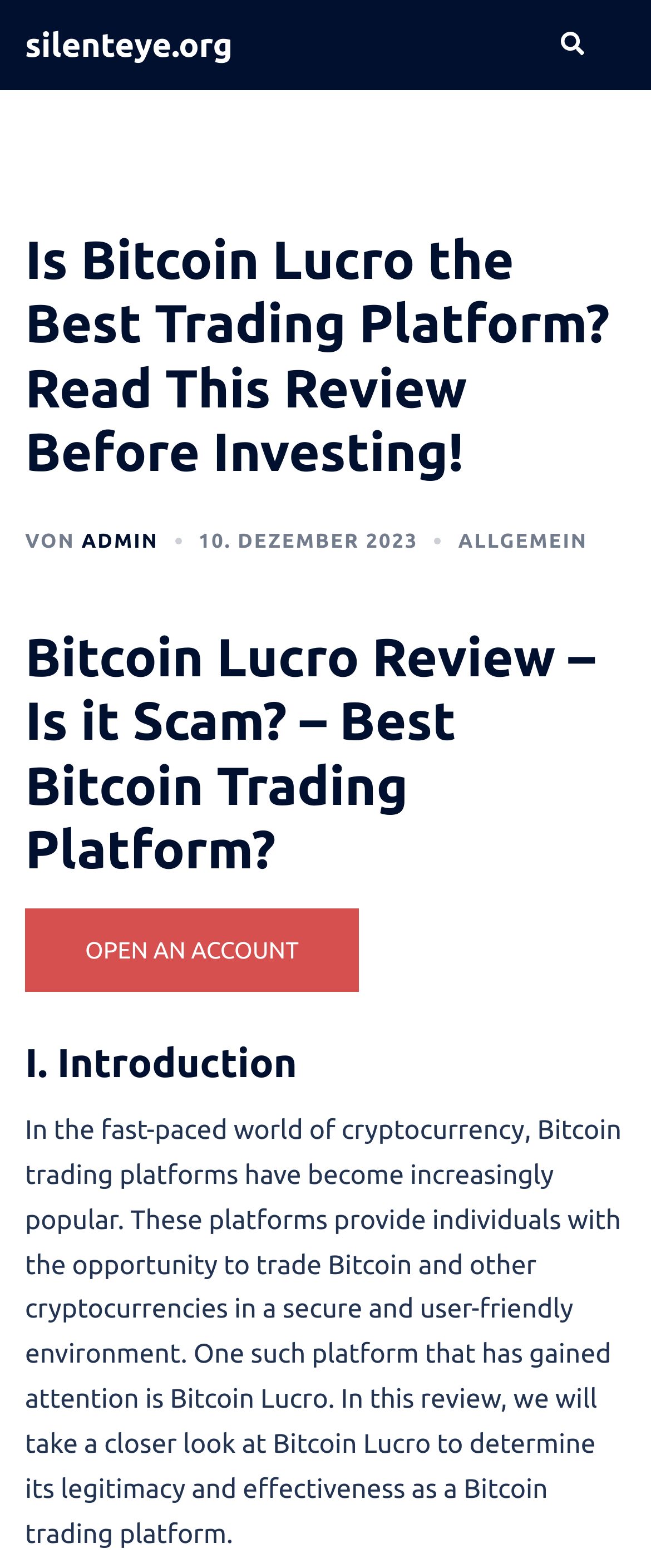Based on the provided description, "Open An Account", find the bounding box of the corresponding UI element in the screenshot.

[0.038, 0.597, 0.551, 0.616]